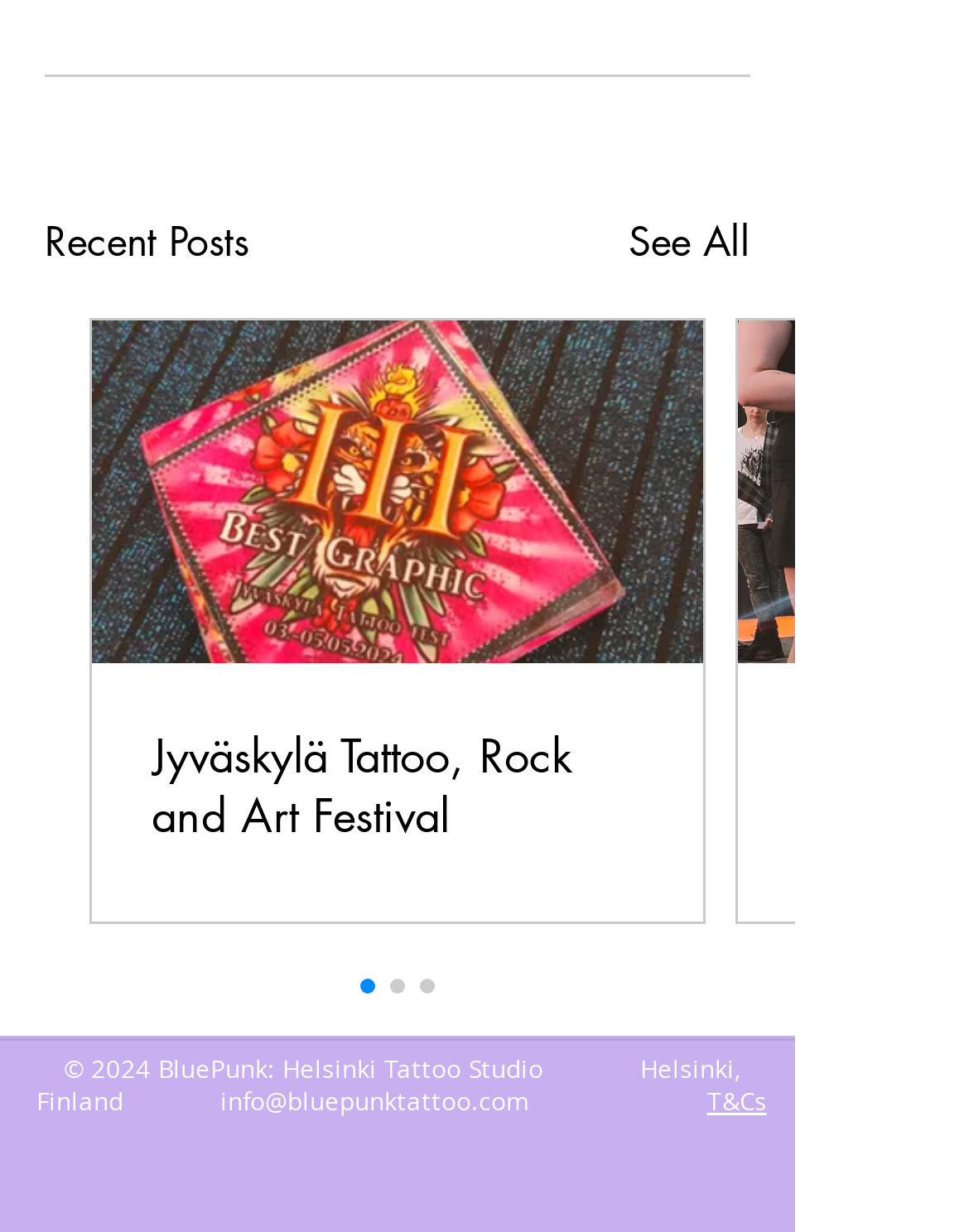Please find the bounding box coordinates of the section that needs to be clicked to achieve this instruction: "Open Facebook page".

[0.256, 0.907, 0.346, 0.977]